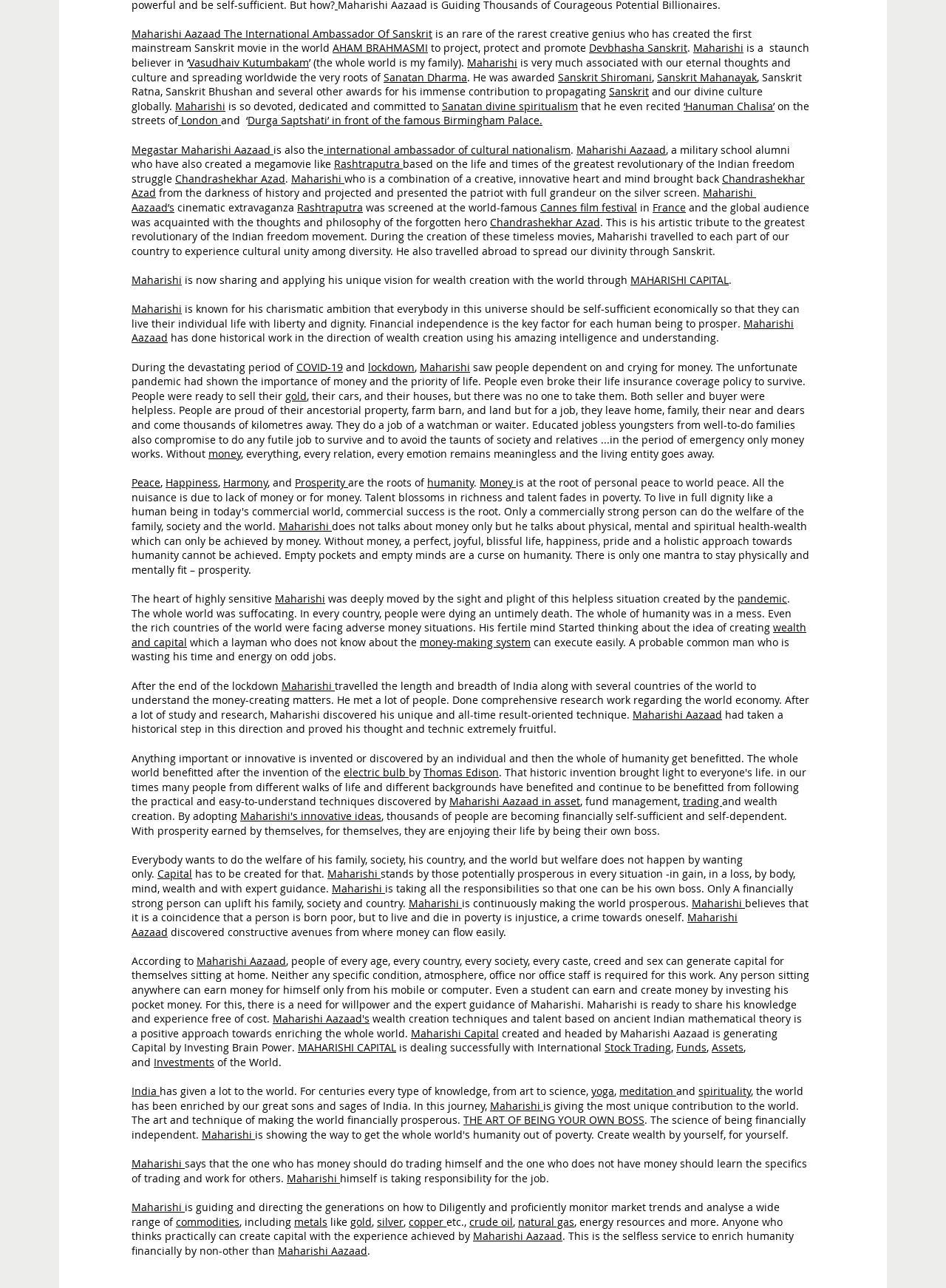Identify the bounding box coordinates of the area that should be clicked in order to complete the given instruction: "Click on Maharishi Aazaad The International Ambassador Of Sanskrit". The bounding box coordinates should be four float numbers between 0 and 1, i.e., [left, top, right, bottom].

[0.139, 0.021, 0.457, 0.032]